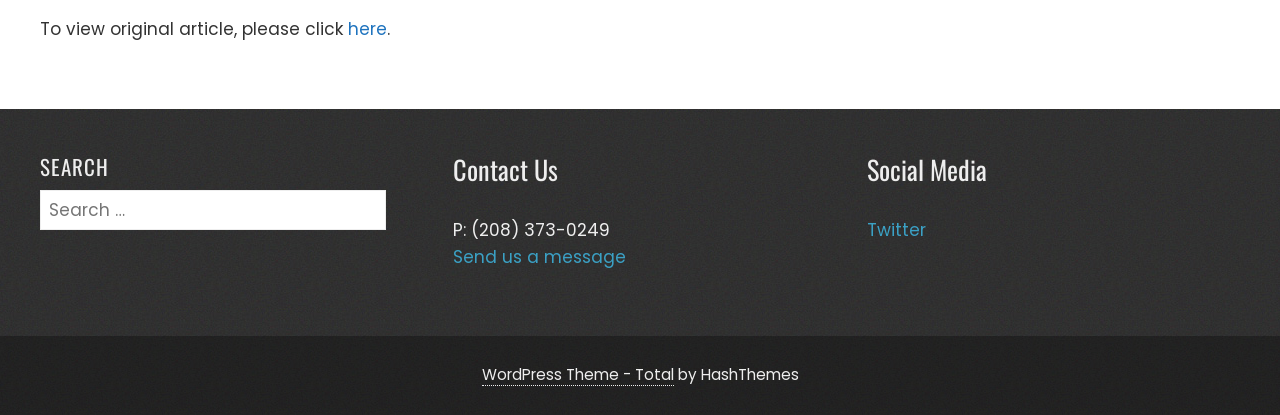How can you send a message?
Refer to the image and provide a thorough answer to the question.

You can send a message by clicking on the link 'Send us a message' located in the Contact Us section, which has a heading 'Contact Us' and a link 'Send us a message', indicating that it is a way to send a message to the website owners.